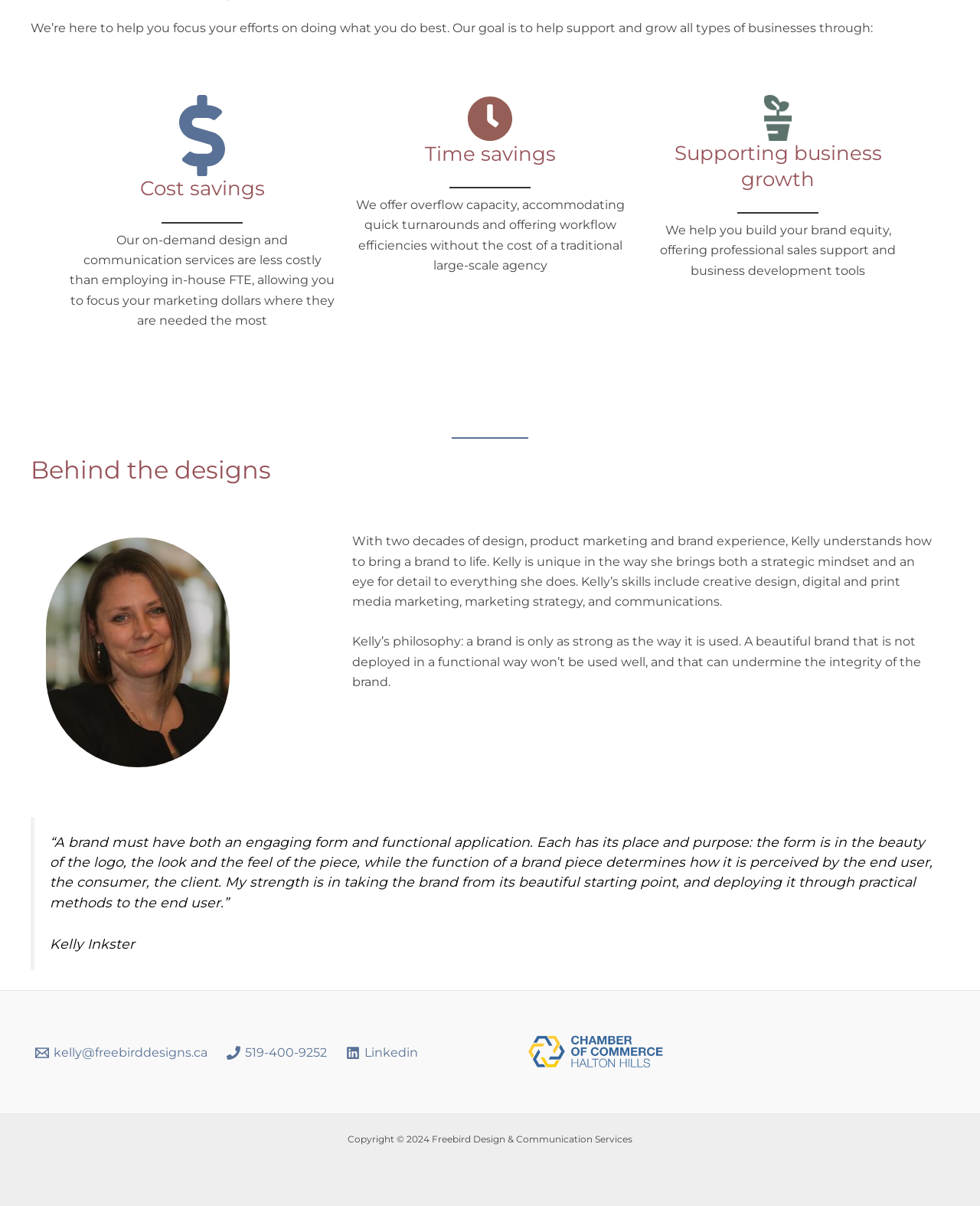Please predict the bounding box coordinates (top-left x, top-left y, bottom-right x, bottom-right y) for the UI element in the screenshot that fits the description: 519-400-9252

[0.226, 0.867, 0.339, 0.878]